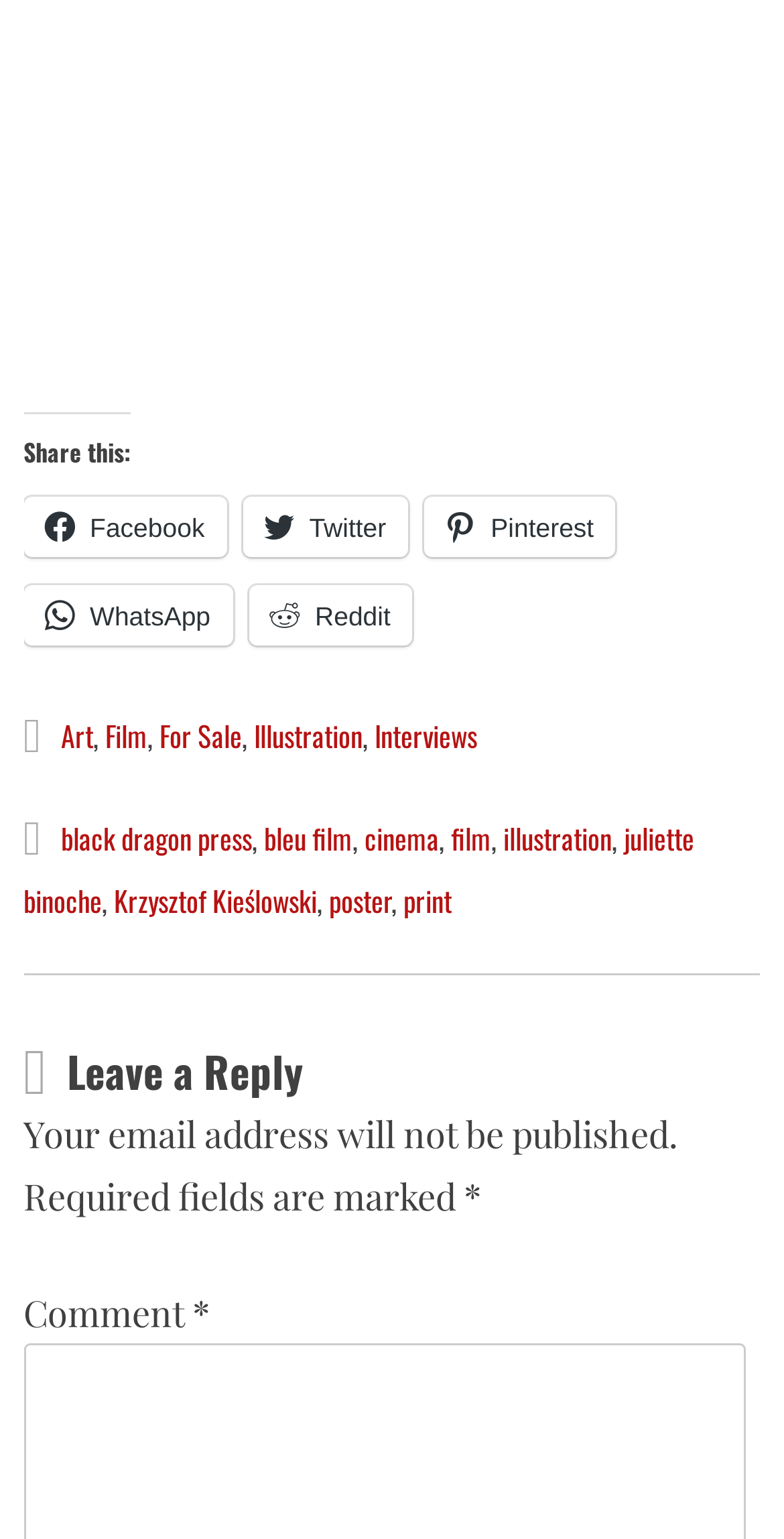Please answer the following question as detailed as possible based on the image: 
What categories are listed in the footer?

The footer section has seven categories listed: Art, Film, For Sale, Illustration, Interviews, black dragon press, and bleu film.